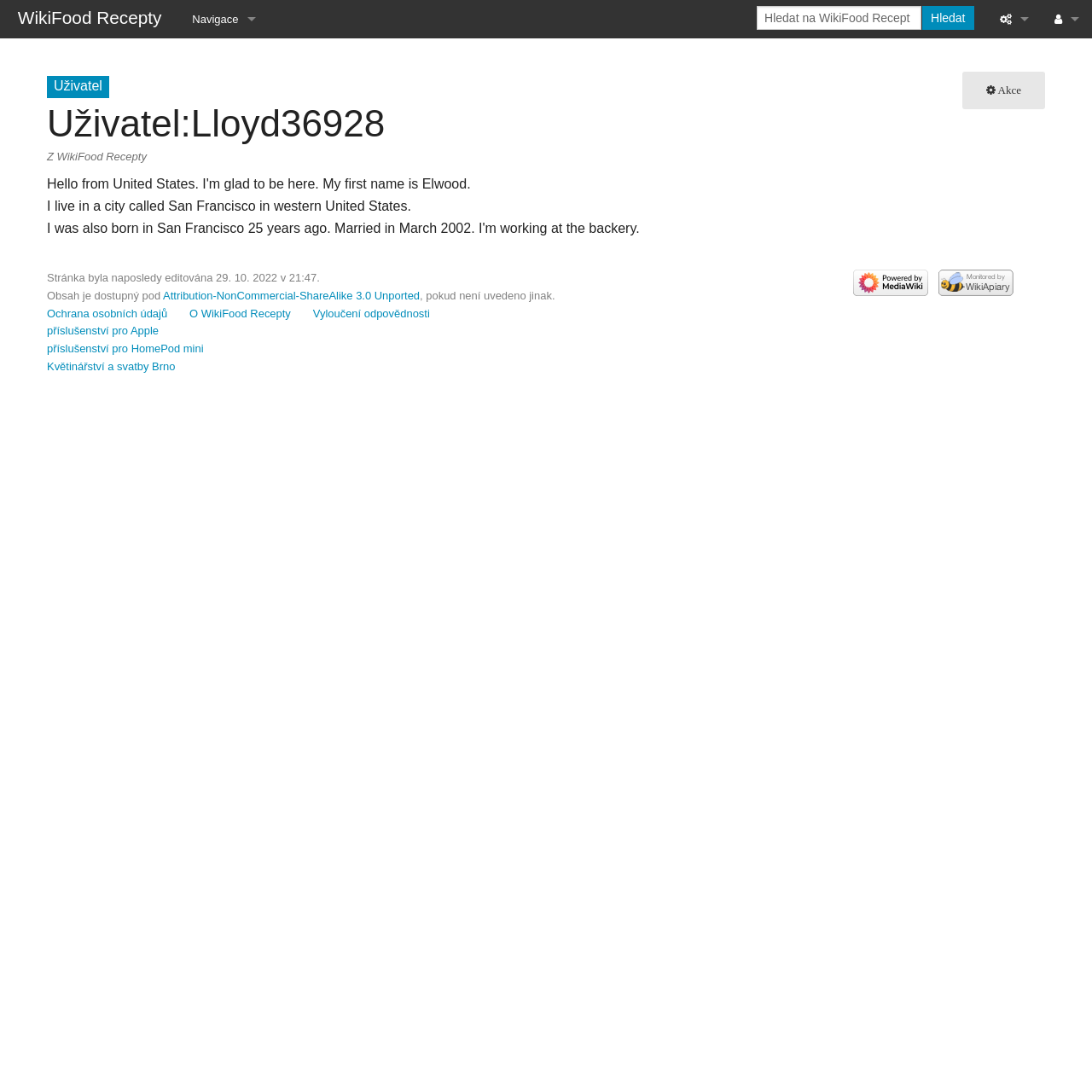Please identify the bounding box coordinates of the clickable region that I should interact with to perform the following instruction: "Explore the 'Custom badge rings' option". The coordinates should be expressed as four float numbers between 0 and 1, i.e., [left, top, right, bottom].

None